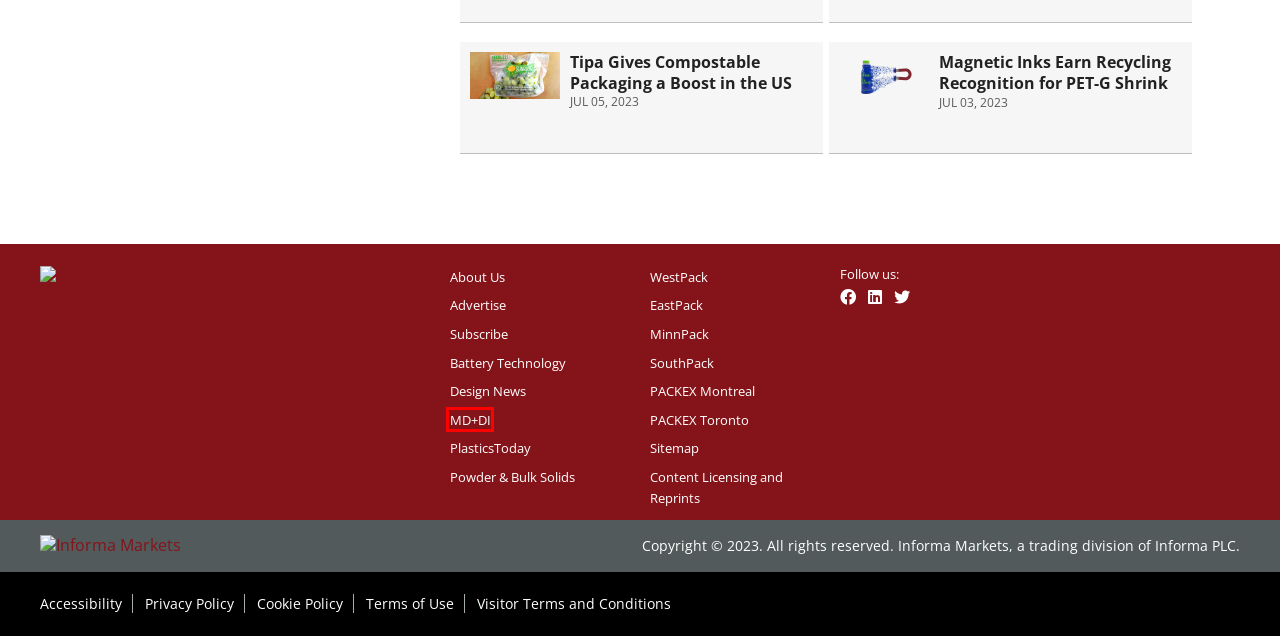Given a screenshot of a webpage with a red bounding box highlighting a UI element, determine which webpage description best matches the new webpage that appears after clicking the highlighted element. Here are the candidates:
A. Visitor Terms & Conditions
B. Accessibility
C. Battery Technology, energy storage news and insights
D. Medical Device and Diagnostic industry
E. Terms of Use
F. Powder & Bulk Solids
G. Privacy Policy
H. Design News Serving the 21st Century Design Engineer

D